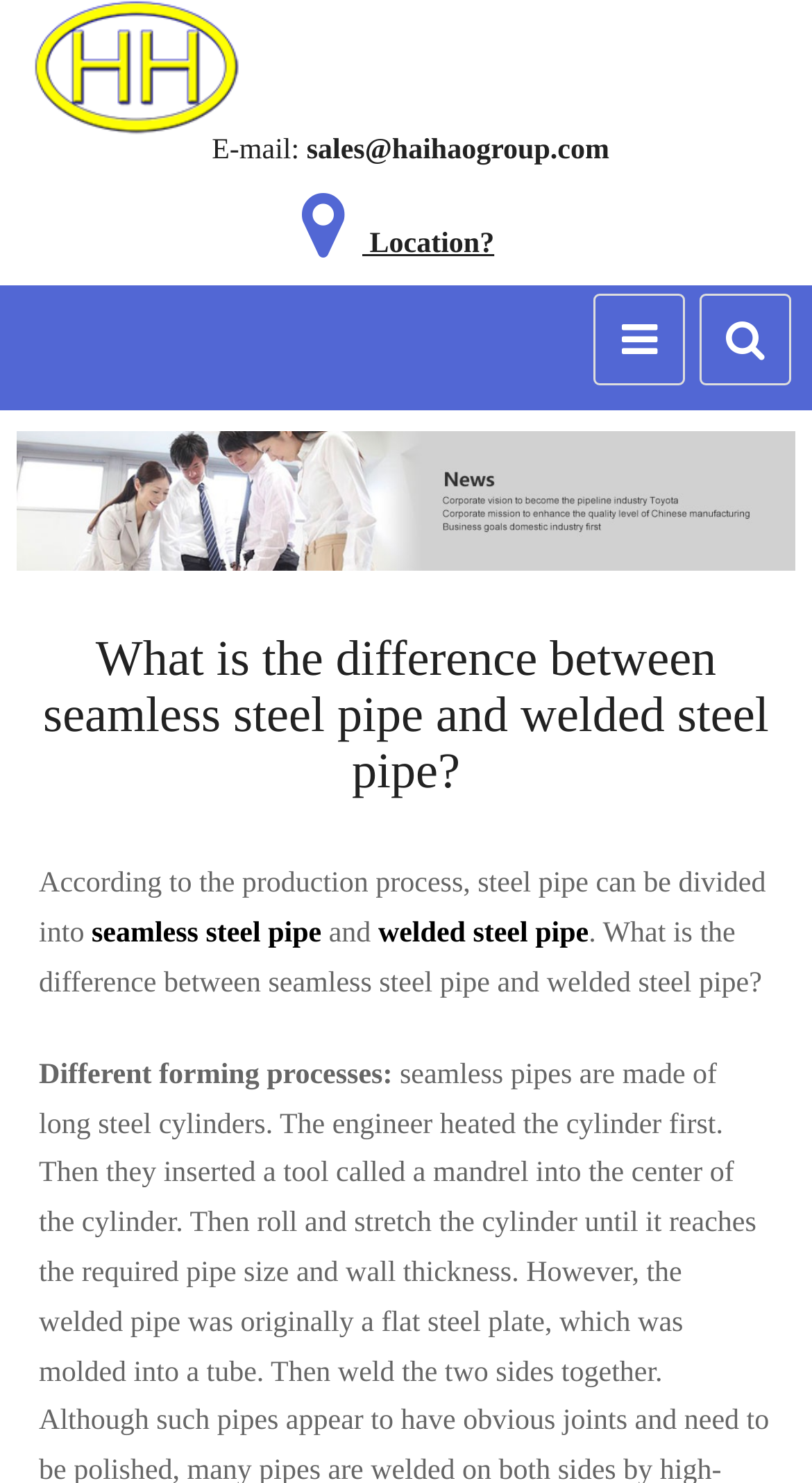Identify the first-level heading on the webpage and generate its text content.

What is the difference between seamless steel pipe and welded steel pipe?